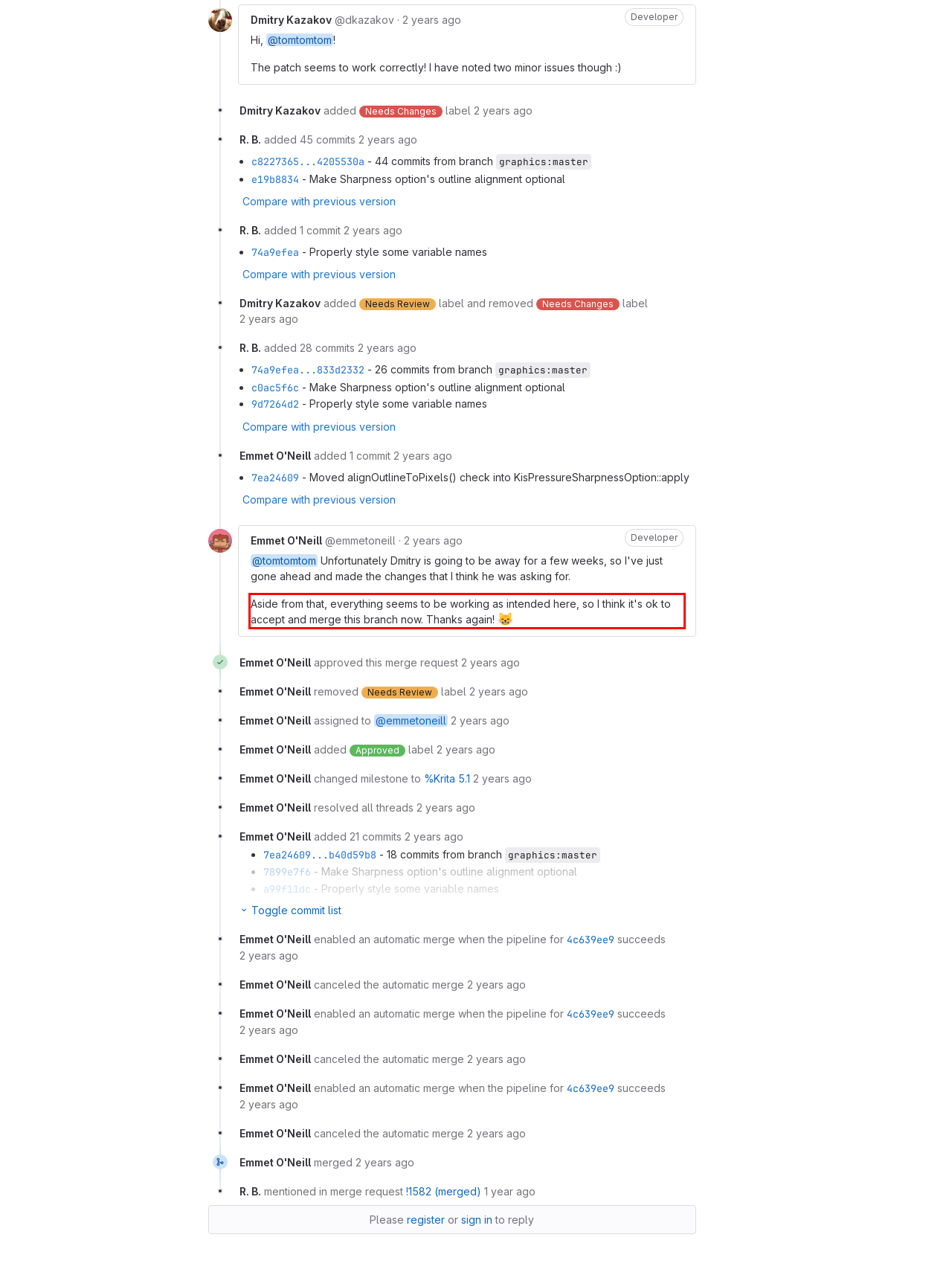You have a screenshot of a webpage with a UI element highlighted by a red bounding box. Use OCR to obtain the text within this highlighted area.

Aside from that, everything seems to be working as intended here, so I think it's ok to accept and merge this branch now. Thanks again! 😸